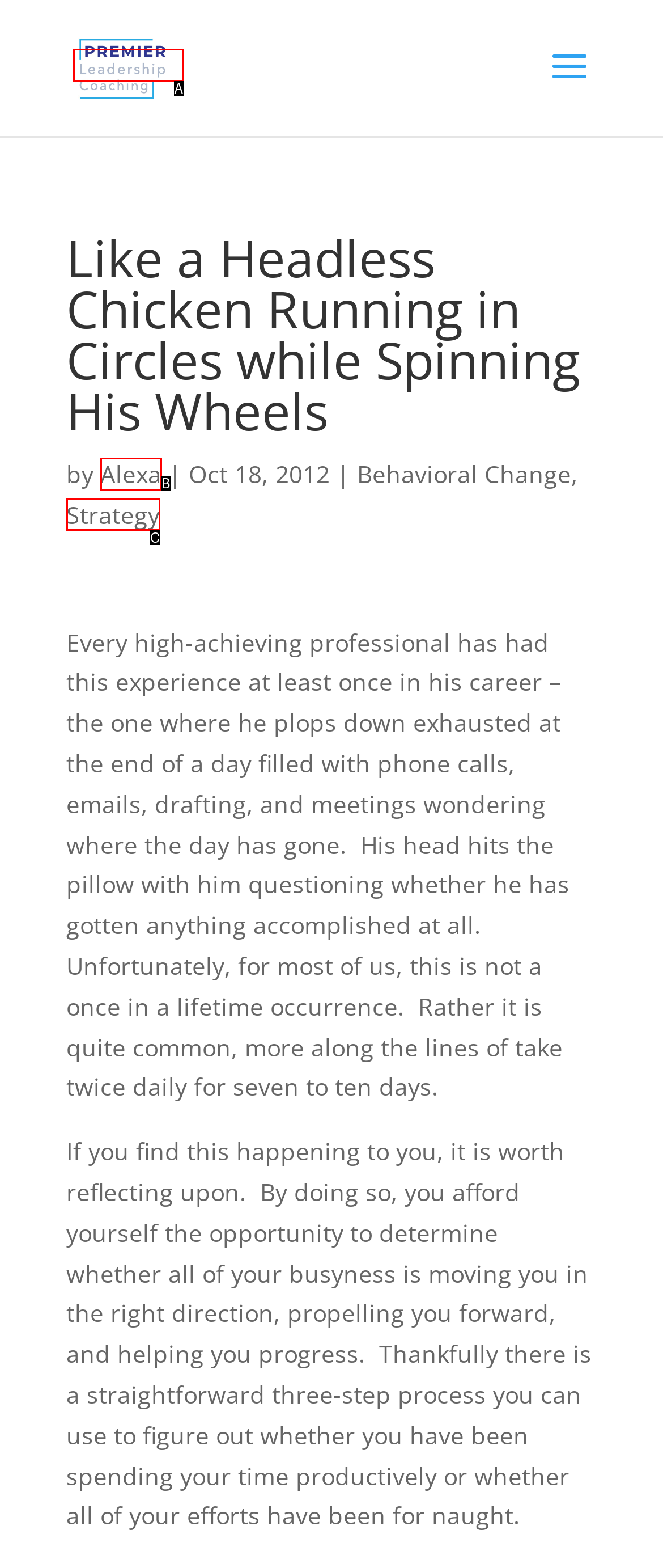Match the description: alt="Premier Leadership Coaching" to the appropriate HTML element. Respond with the letter of your selected option.

A